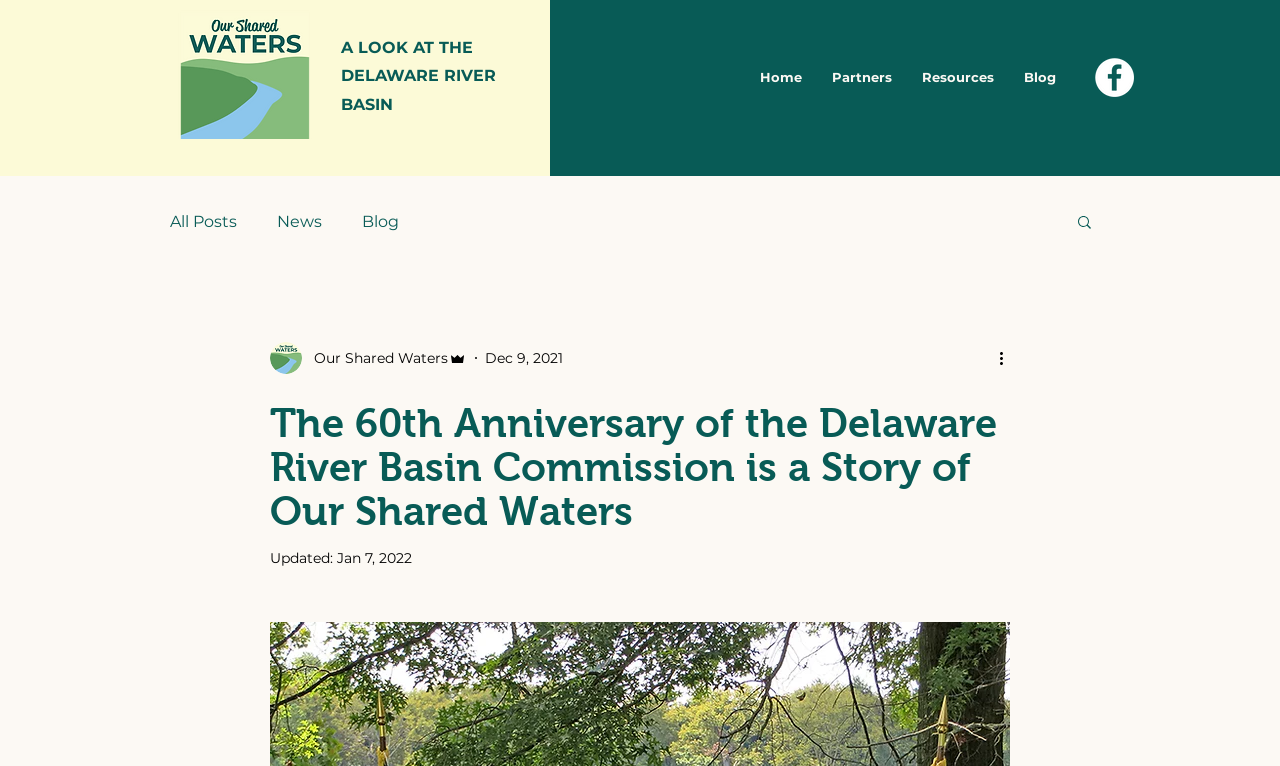Please mark the bounding box coordinates of the area that should be clicked to carry out the instruction: "View the Blog page".

[0.788, 0.068, 0.837, 0.133]